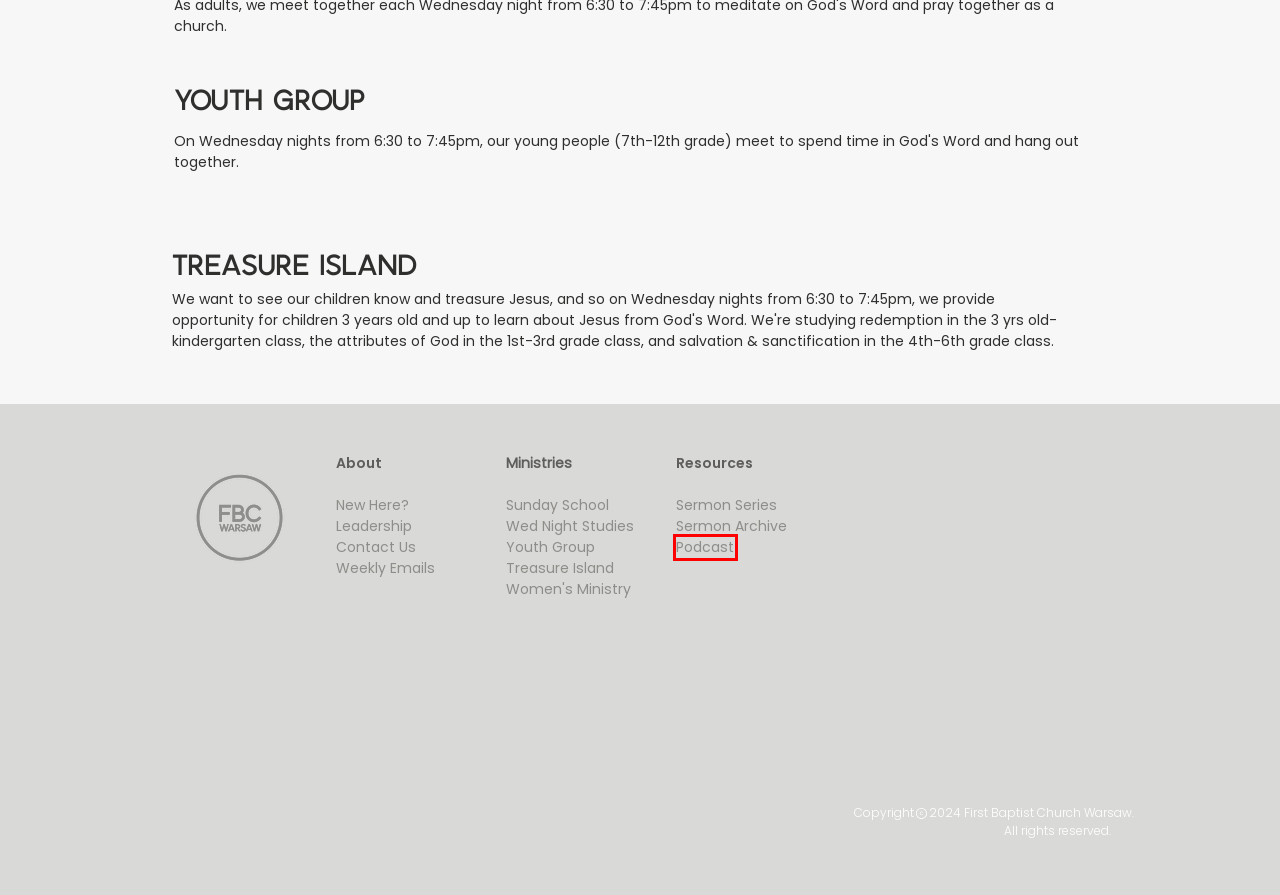Look at the screenshot of a webpage with a red bounding box and select the webpage description that best corresponds to the new page after clicking the element in the red box. Here are the options:
A. Leadership | FBC Warsaw
B. Weekly Email | FBC Warsaw
C. Sermon Series | FBC Warsaw
D. About | FBC Warsaw
E. Sermon Archive | FBC Warsaw
F. New Here? | FBC Warsaw
G. Thinking Biblically Podcast | FBC Warsaw
H. Contact Us | FBC Warsaw

G